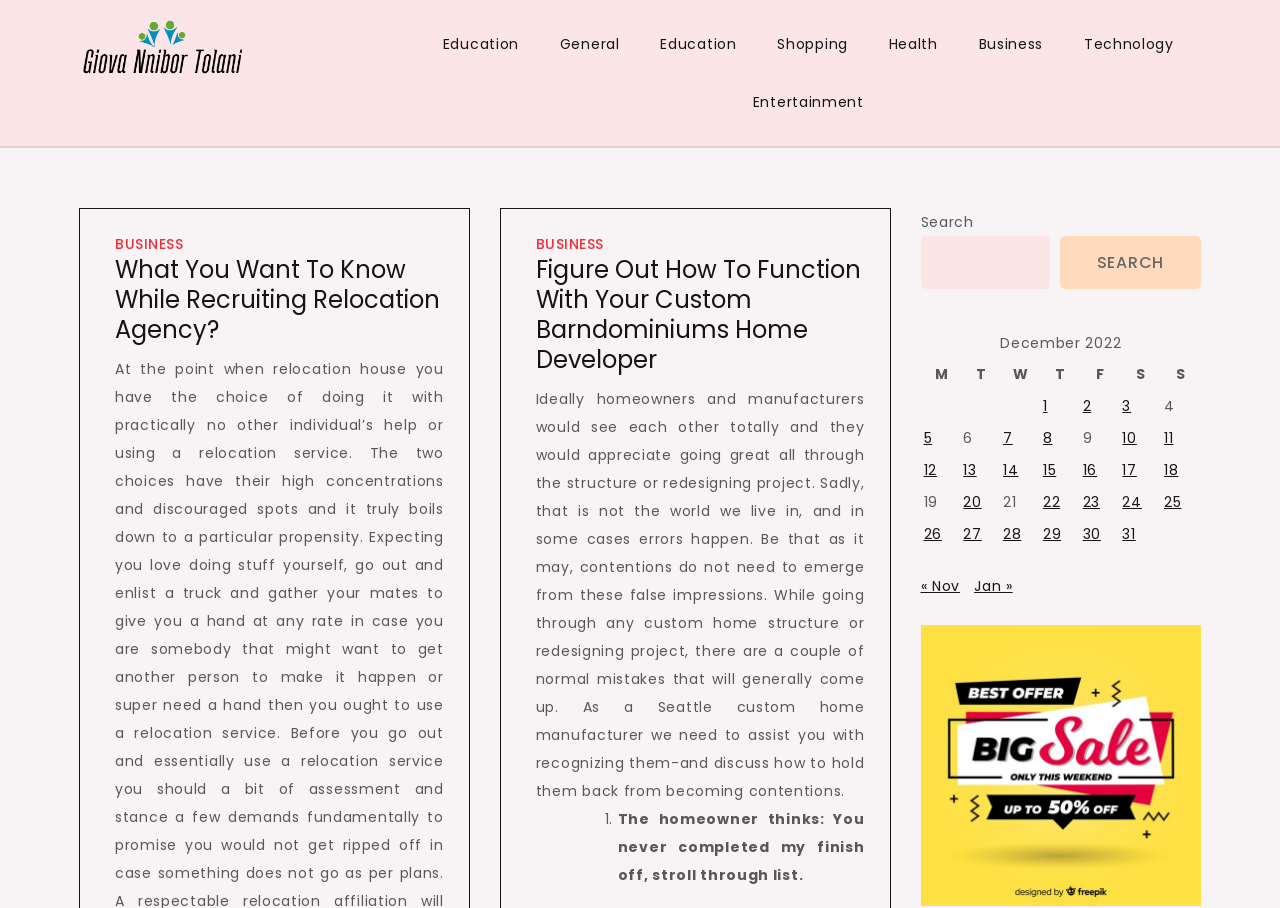Give a detailed account of the webpage, highlighting key information.

This webpage is divided into several sections. At the top, there is a header section with a title "December 25, 2022 – General Information" and a link with the same text. Below the header, there are several links to different categories, including "Education", "General", "Shopping", "Health", "Business", "Technology", and "Entertainment".

In the main content area, there are two sections. The first section has a heading "What You Want To Know While Recruiting Relocation Agency?" and a link with the same text. Below the heading, there is a paragraph of text discussing the importance of clear communication between homeowners and manufacturers during custom home building or remodeling projects.

The second section has a heading "Figure Out How To Function With Your Custom Barndominiums Home Developer" and a link with the same text. Below the heading, there is a paragraph of text discussing common mistakes that can occur during custom home building or remodeling projects and how to avoid them.

To the right of the main content area, there is a search box with a button labeled "Search". Above the search box, there is a table with a caption "December 2022" and several rows of links to posts published on different dates in December 2022. Each row has a date and a link to a post published on that date.

Overall, the webpage appears to be a blog or news site with articles and posts related to custom home building and remodeling, as well as other topics.